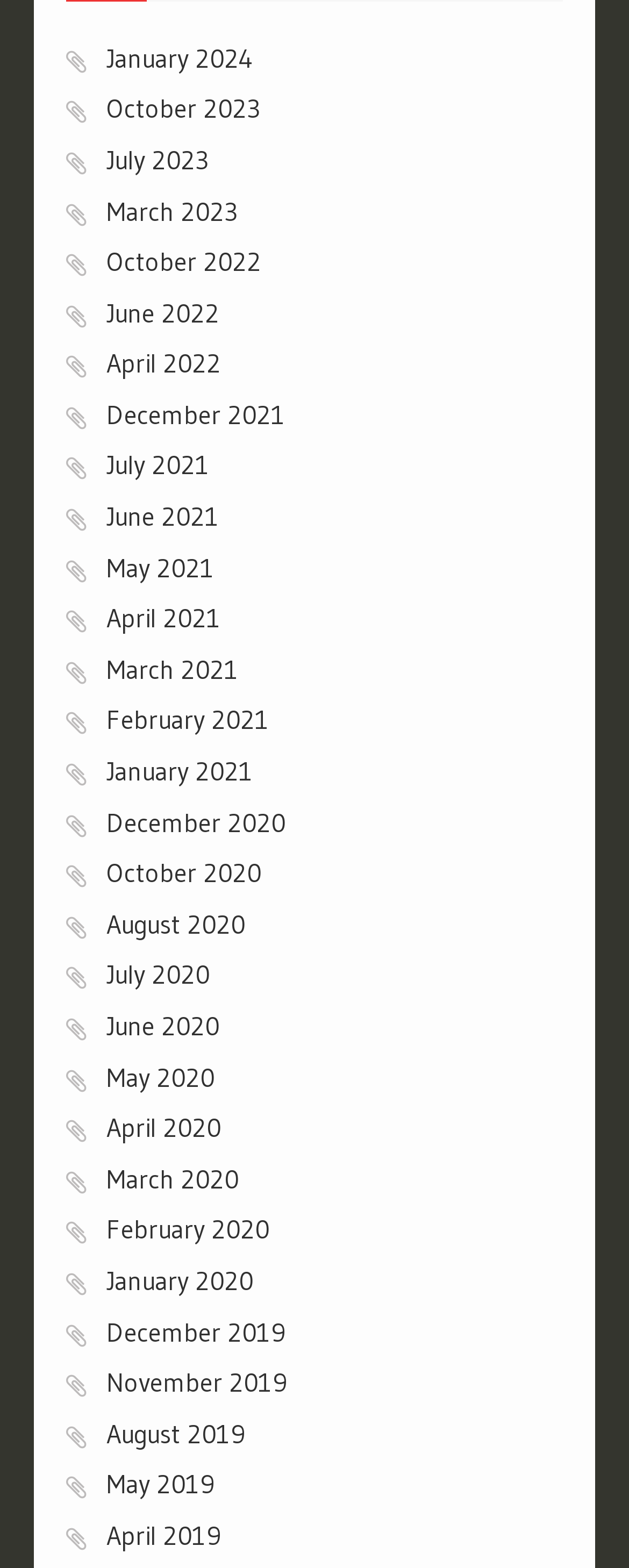Identify the bounding box of the UI element described as follows: "June 2022". Provide the coordinates as four float numbers in the range of 0 to 1 [left, top, right, bottom].

[0.169, 0.189, 0.348, 0.209]